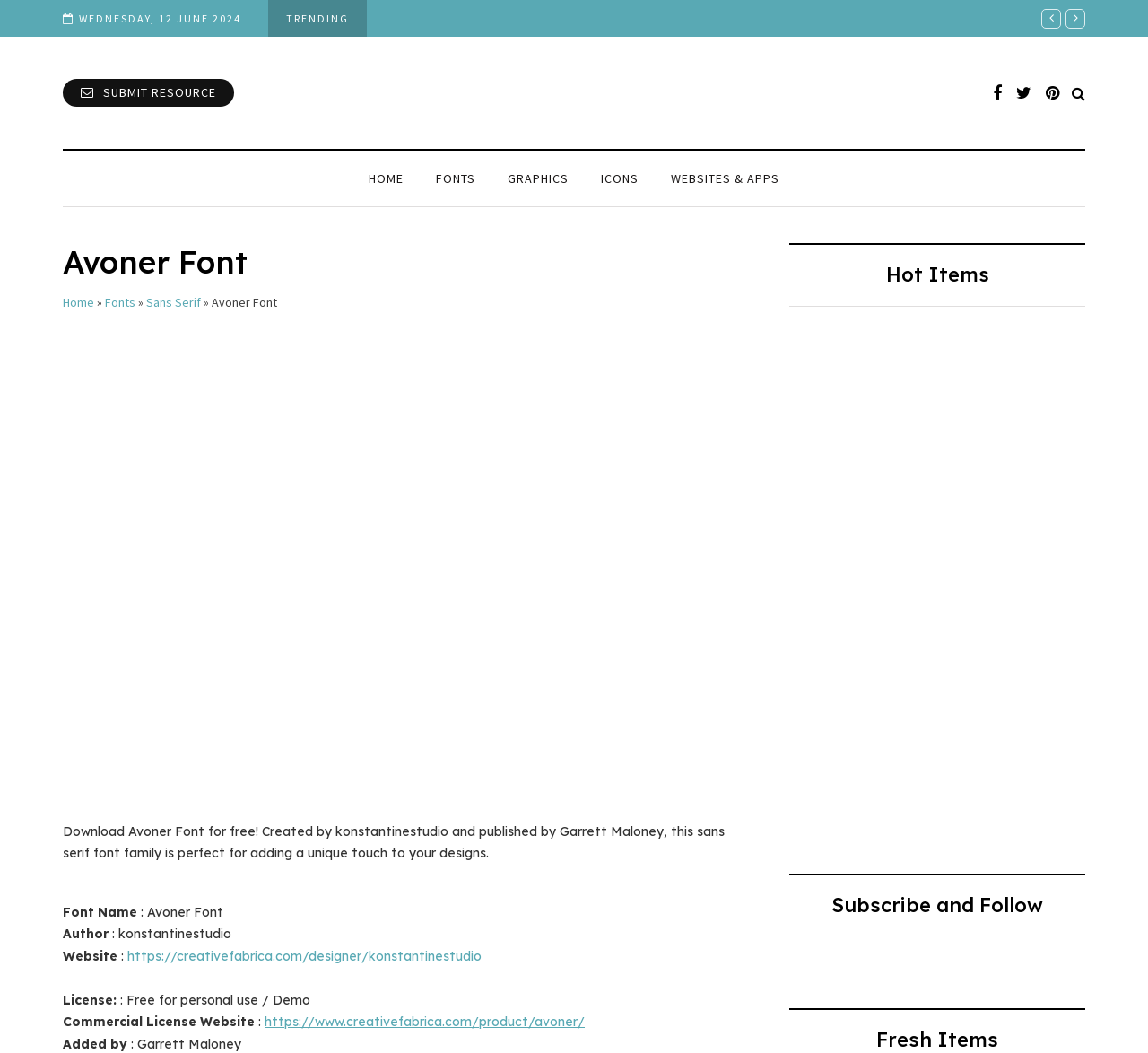Pinpoint the bounding box coordinates of the element you need to click to execute the following instruction: "Download Avoner Font for free!". The bounding box should be represented by four float numbers between 0 and 1, in the format [left, top, right, bottom].

[0.055, 0.782, 0.631, 0.818]